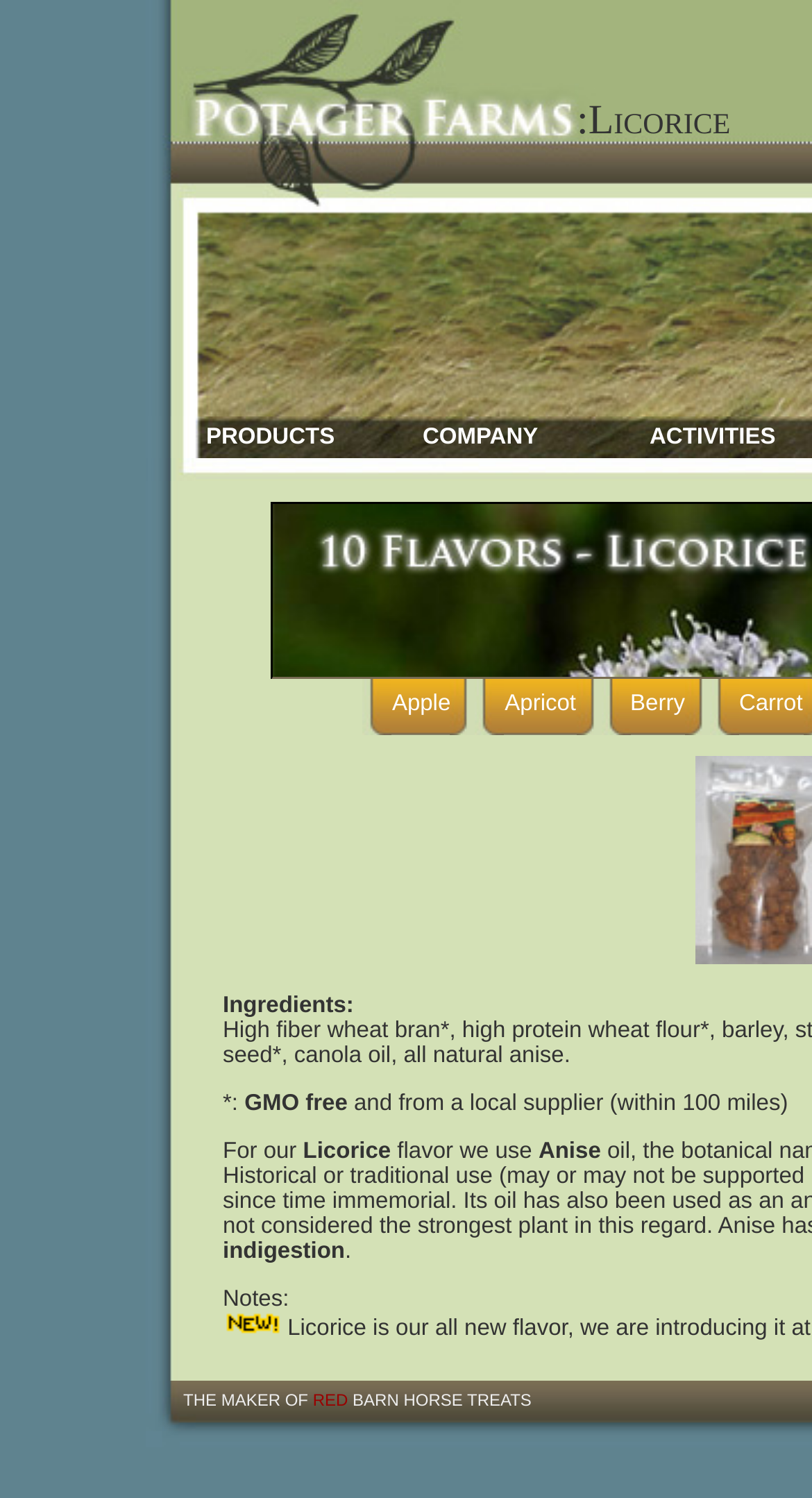What is the category of the 'Licorice' link?
Using the image provided, answer with just one word or phrase.

PRODUCTS